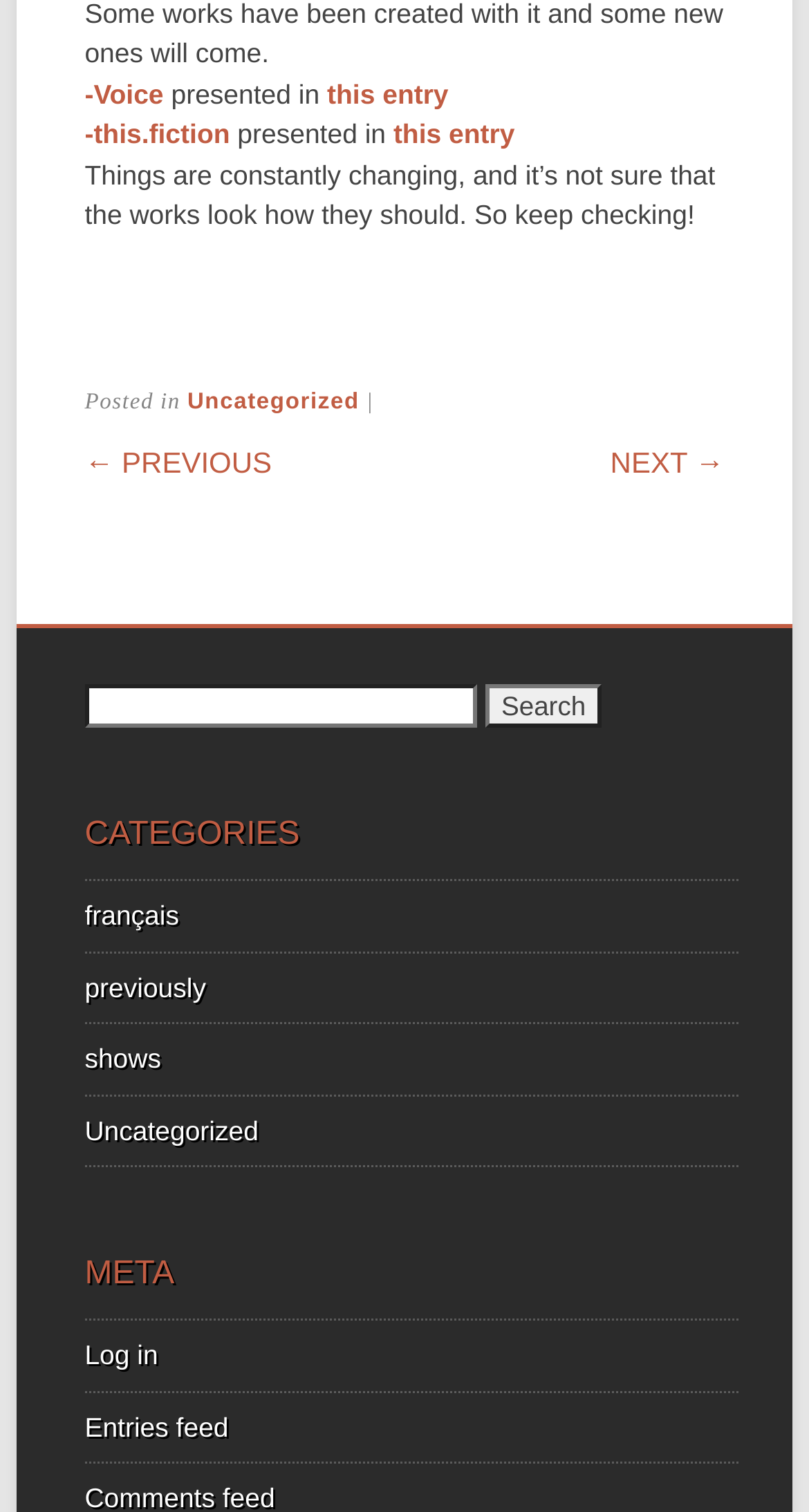Determine the bounding box coordinates of the clickable region to follow the instruction: "Log in".

[0.105, 0.886, 0.195, 0.907]